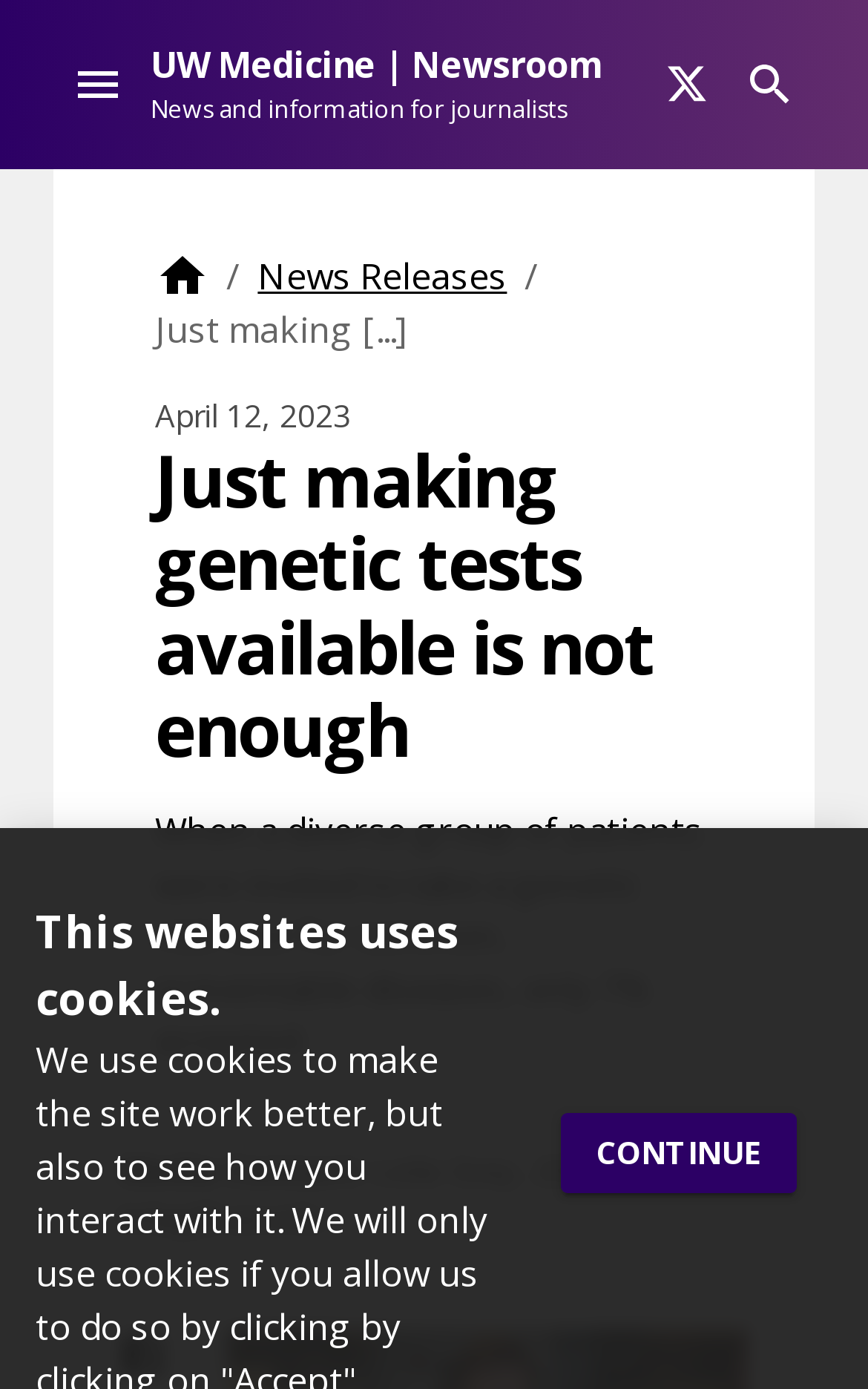Bounding box coordinates are specified in the format (top-left x, top-left y, bottom-right x, bottom-right y). All values are floating point numbers bounded between 0 and 1. Please provide the bounding box coordinate of the region this sentence describes: aria-label="account of current user"

[0.061, 0.029, 0.164, 0.093]